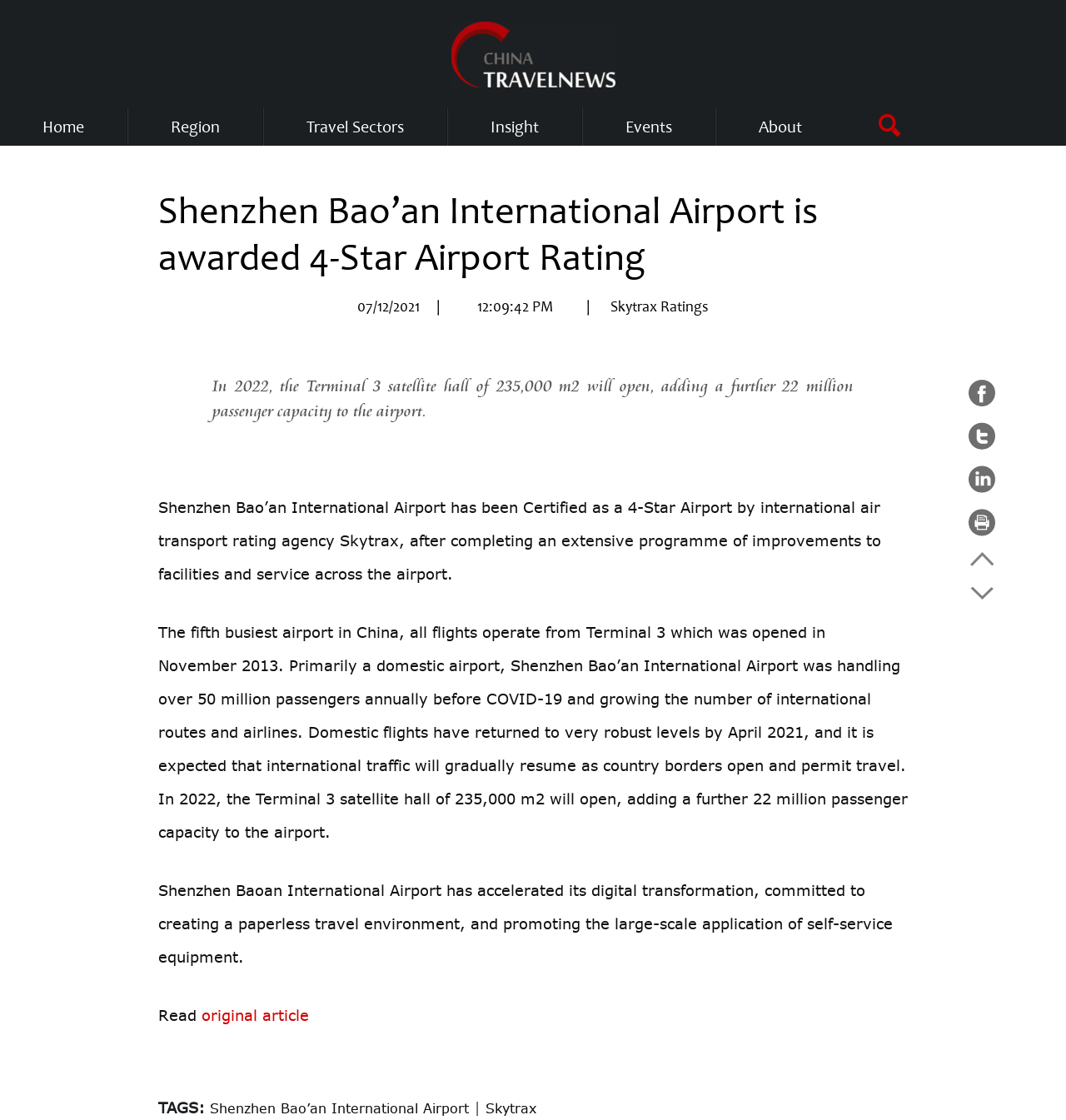Please look at the image and answer the question with a detailed explanation: What is the rating of Shenzhen Bao’an International Airport?

The rating is mentioned in the article as 'Shenzhen Bao’an International Airport has been Certified as a 4-Star Airport by international air transport rating agency Skytrax'.